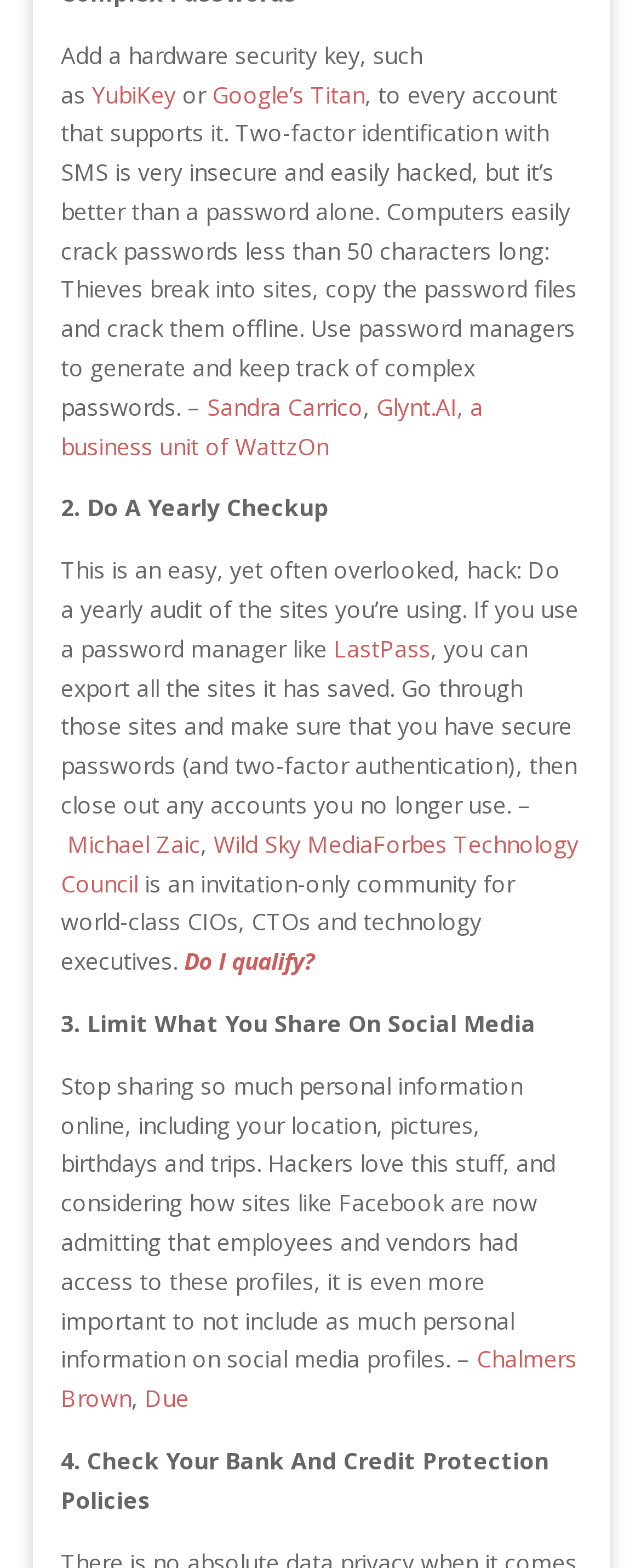Locate the bounding box coordinates of the area that needs to be clicked to fulfill the following instruction: "Read Chalmers Brown's article on Due". The coordinates should be in the format of four float numbers between 0 and 1, namely [left, top, right, bottom].

[0.226, 0.882, 0.295, 0.902]